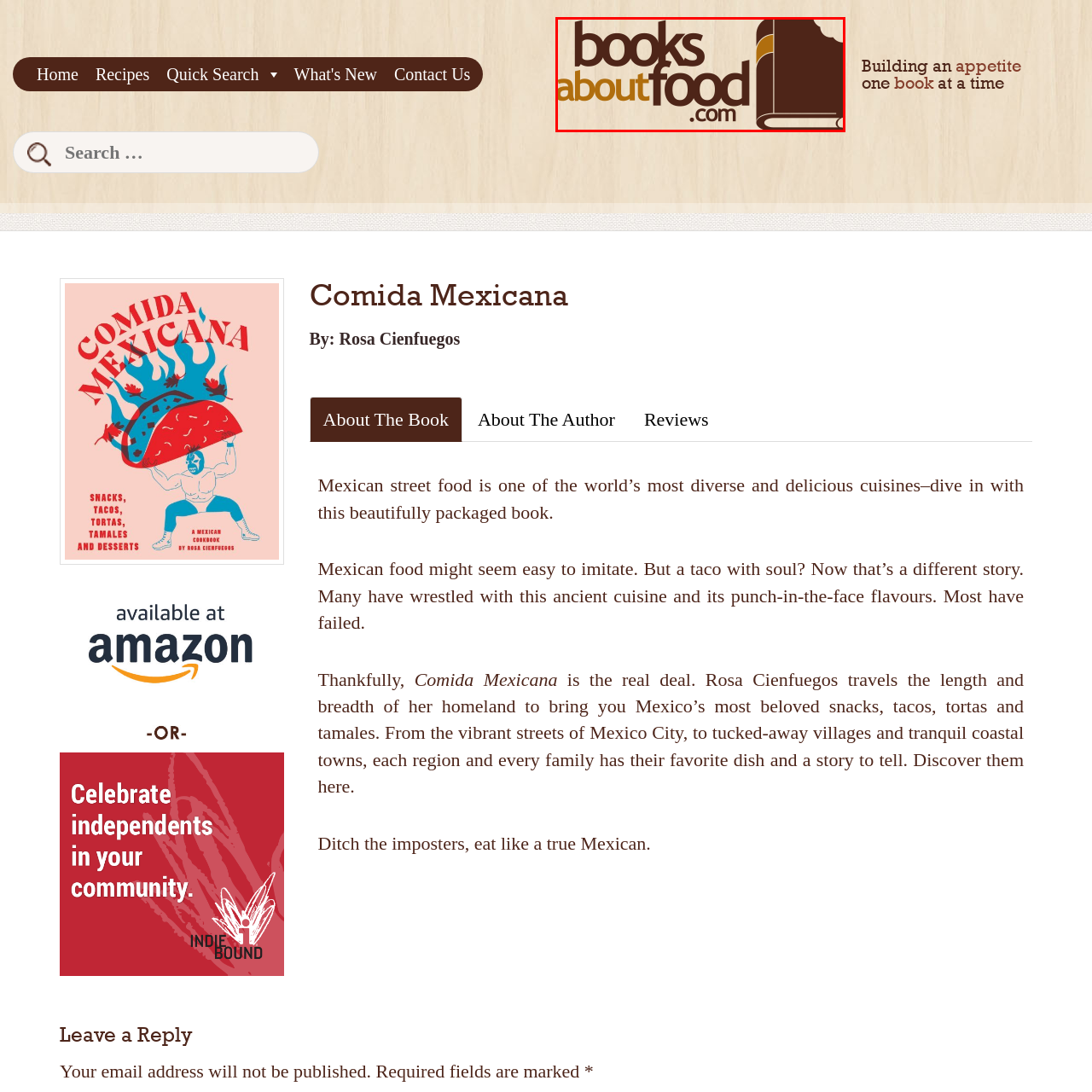Direct your attention to the image marked by the red box and answer the given question using a single word or phrase:
What does the stylized image of an open book represent?

Exploration of culinary literature